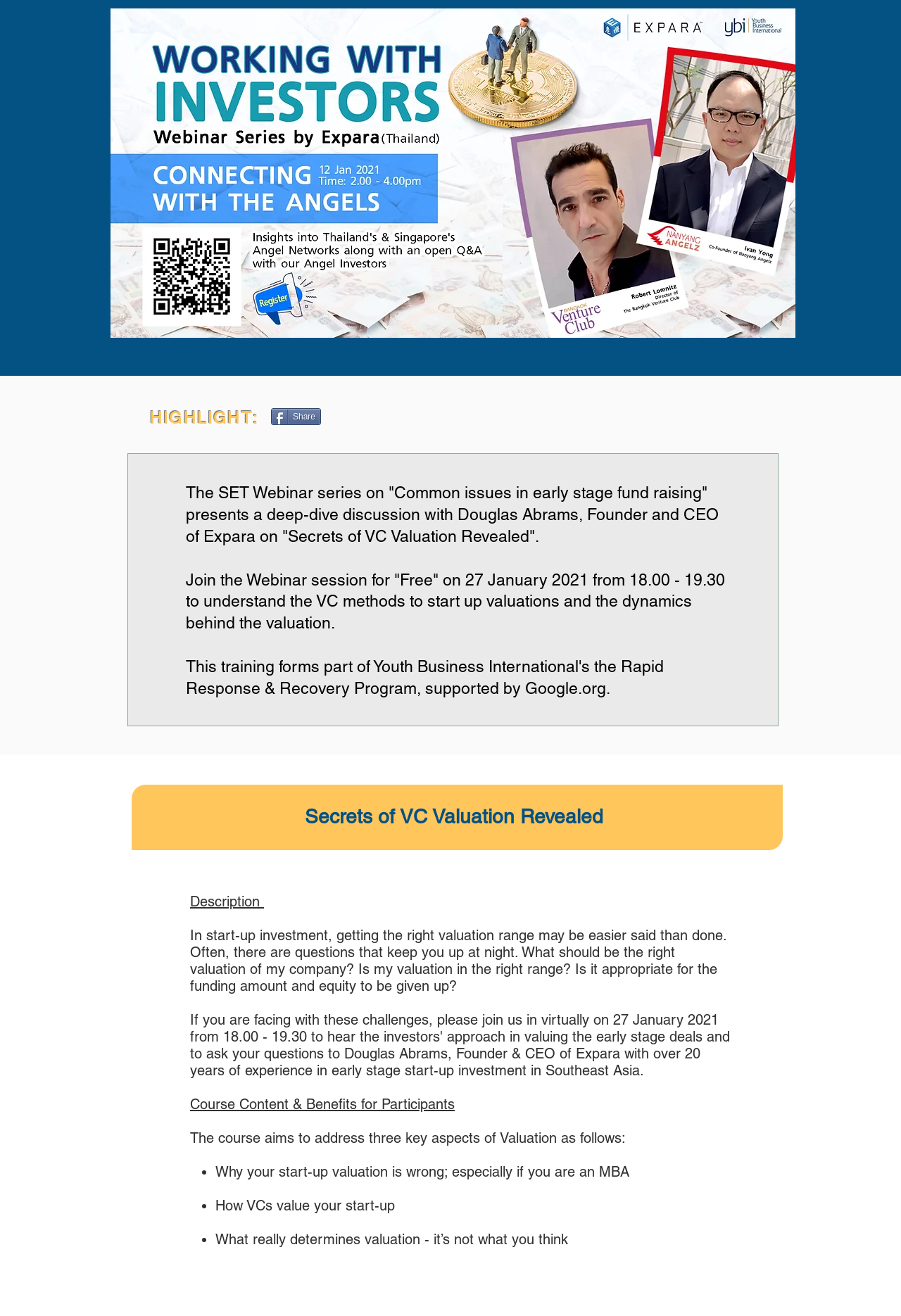Who is the founder and CEO of Expara?
Based on the image content, provide your answer in one word or a short phrase.

Douglas Abrams